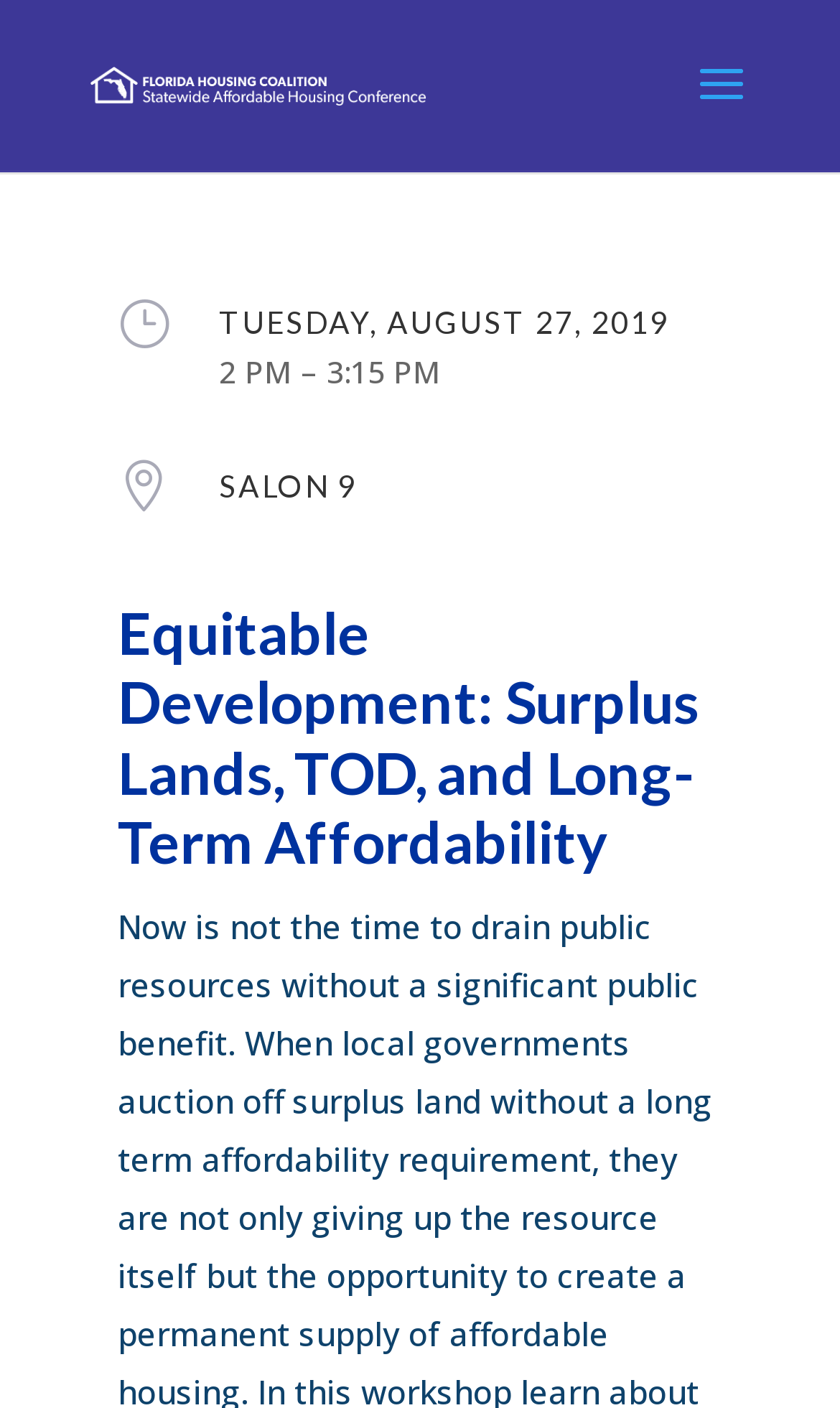What is the name of the room where the event is taking place?
Please respond to the question with a detailed and well-explained answer.

I found the name of the room by looking at the heading element with the text 'SALON 9' which is located below the time of the event.